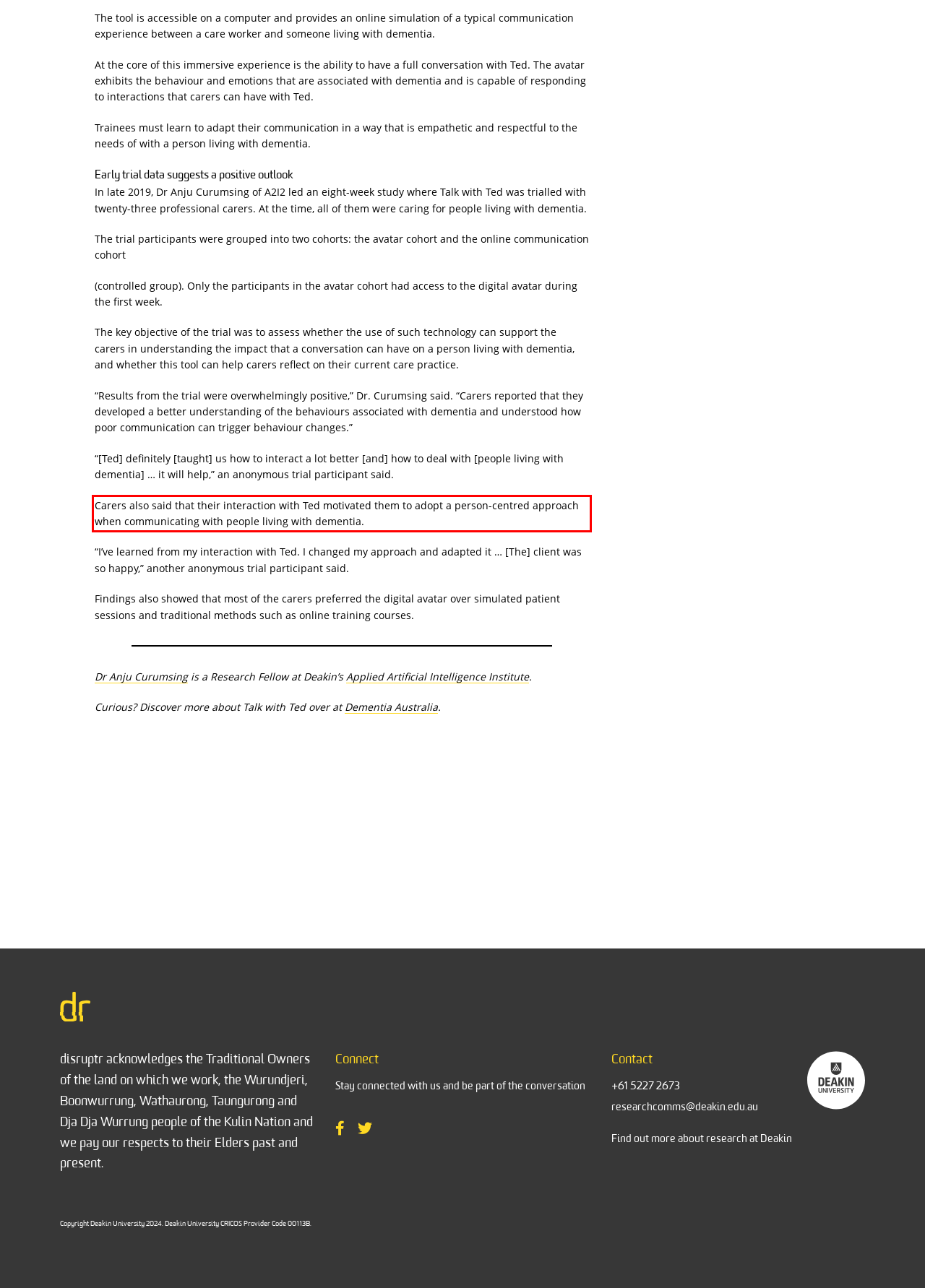Look at the provided screenshot of the webpage and perform OCR on the text within the red bounding box.

Carers also said that their interaction with Ted motivated them to adopt a person-centred approach when communicating with people living with dementia.